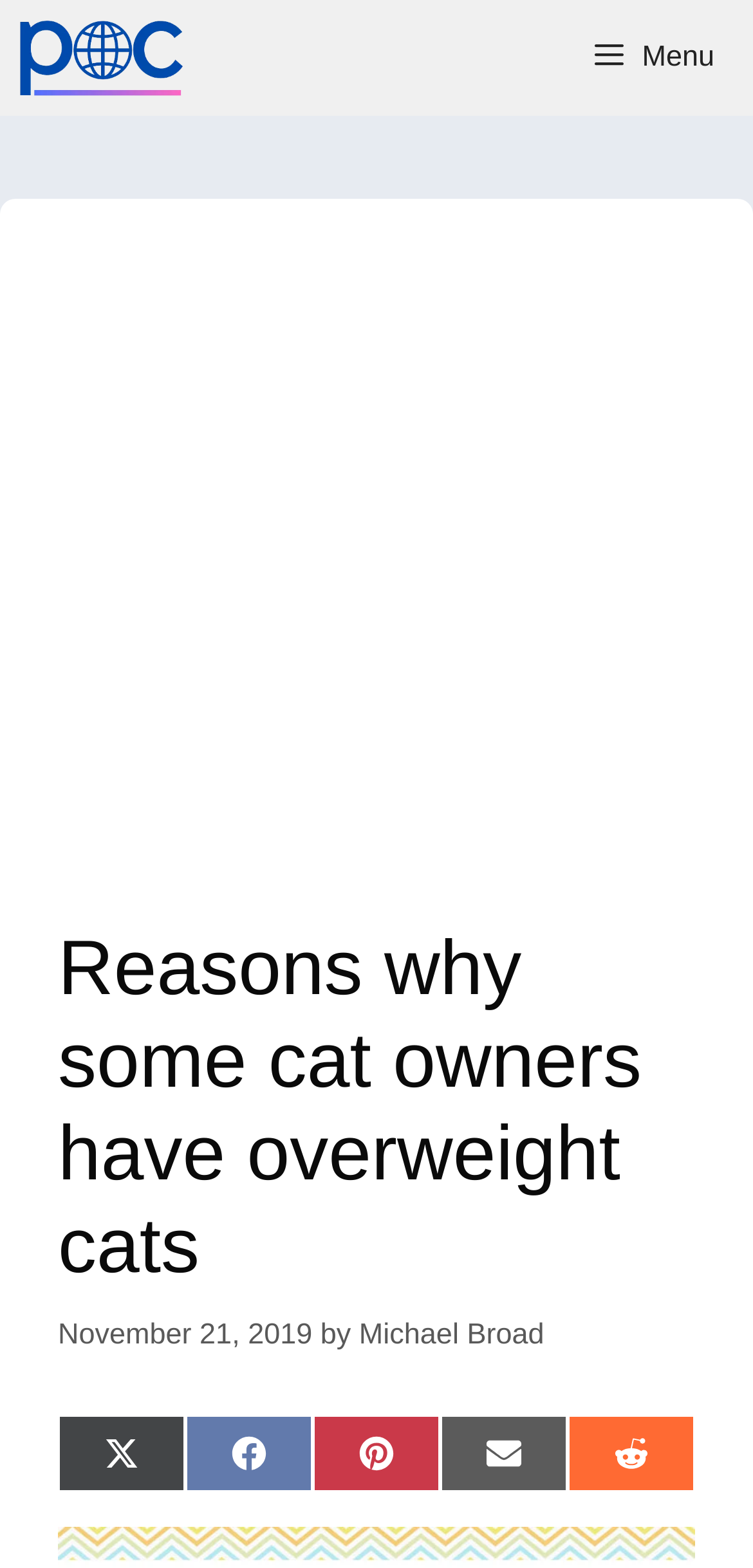Specify the bounding box coordinates of the area to click in order to execute this command: 'Visit Michael Broad's homepage'. The coordinates should consist of four float numbers ranging from 0 to 1, and should be formatted as [left, top, right, bottom].

[0.026, 0.0, 0.268, 0.074]